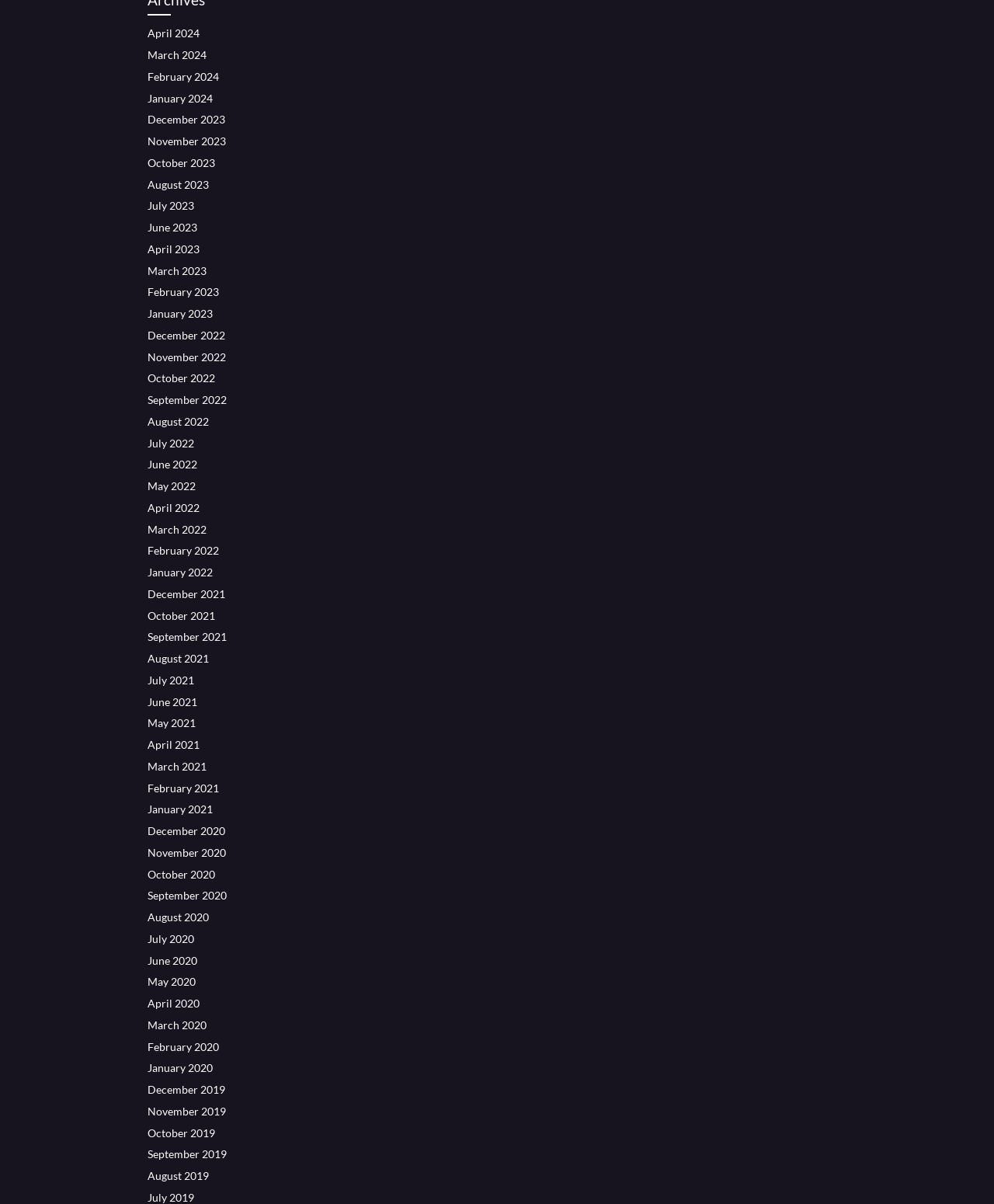Use a single word or phrase to answer the question: 
How many links are there in total?

243